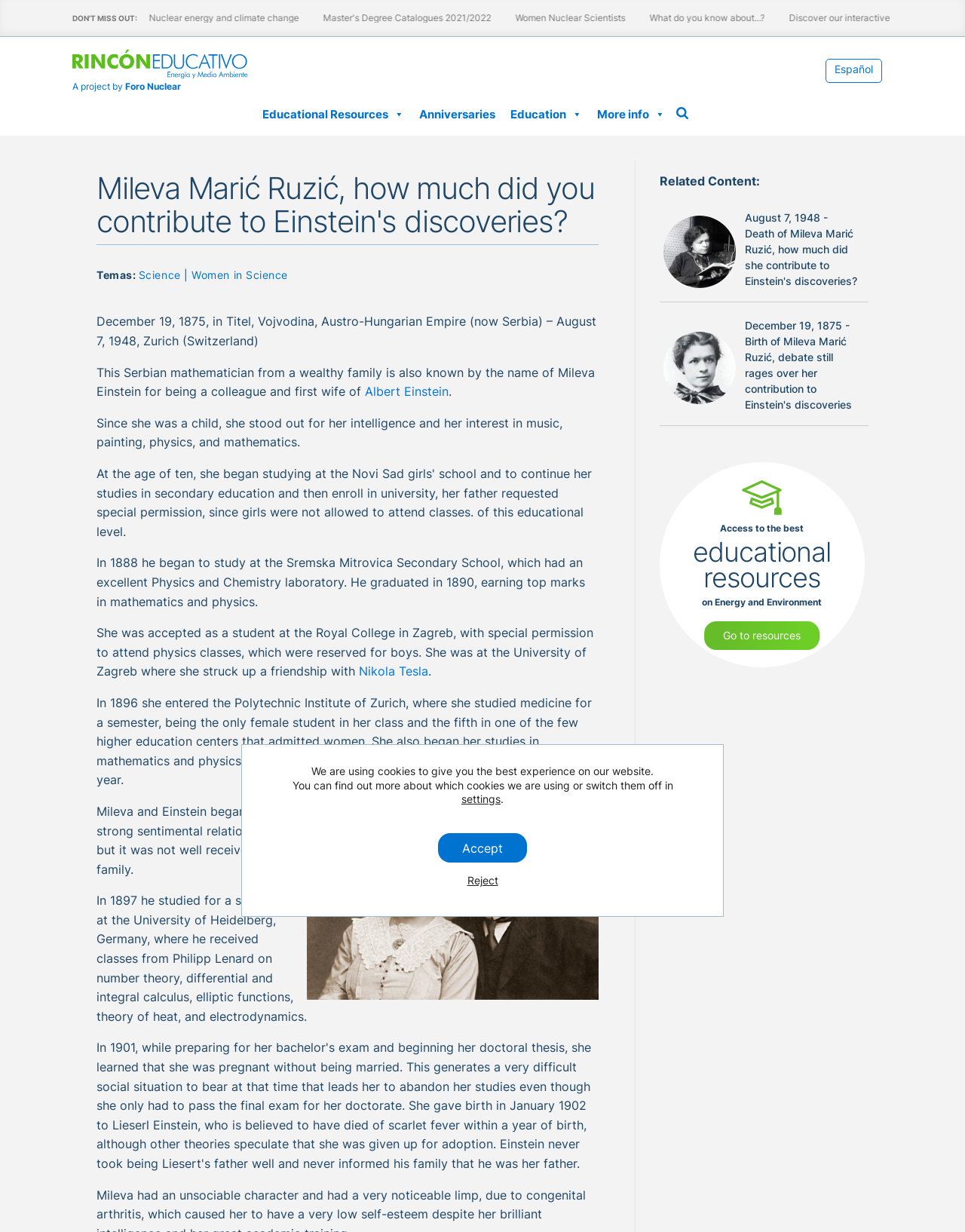Extract the bounding box coordinates for the HTML element that matches this description: "Educational Resources". The coordinates should be four float numbers between 0 and 1, i.e., [left, top, right, bottom].

[0.264, 0.081, 0.427, 0.105]